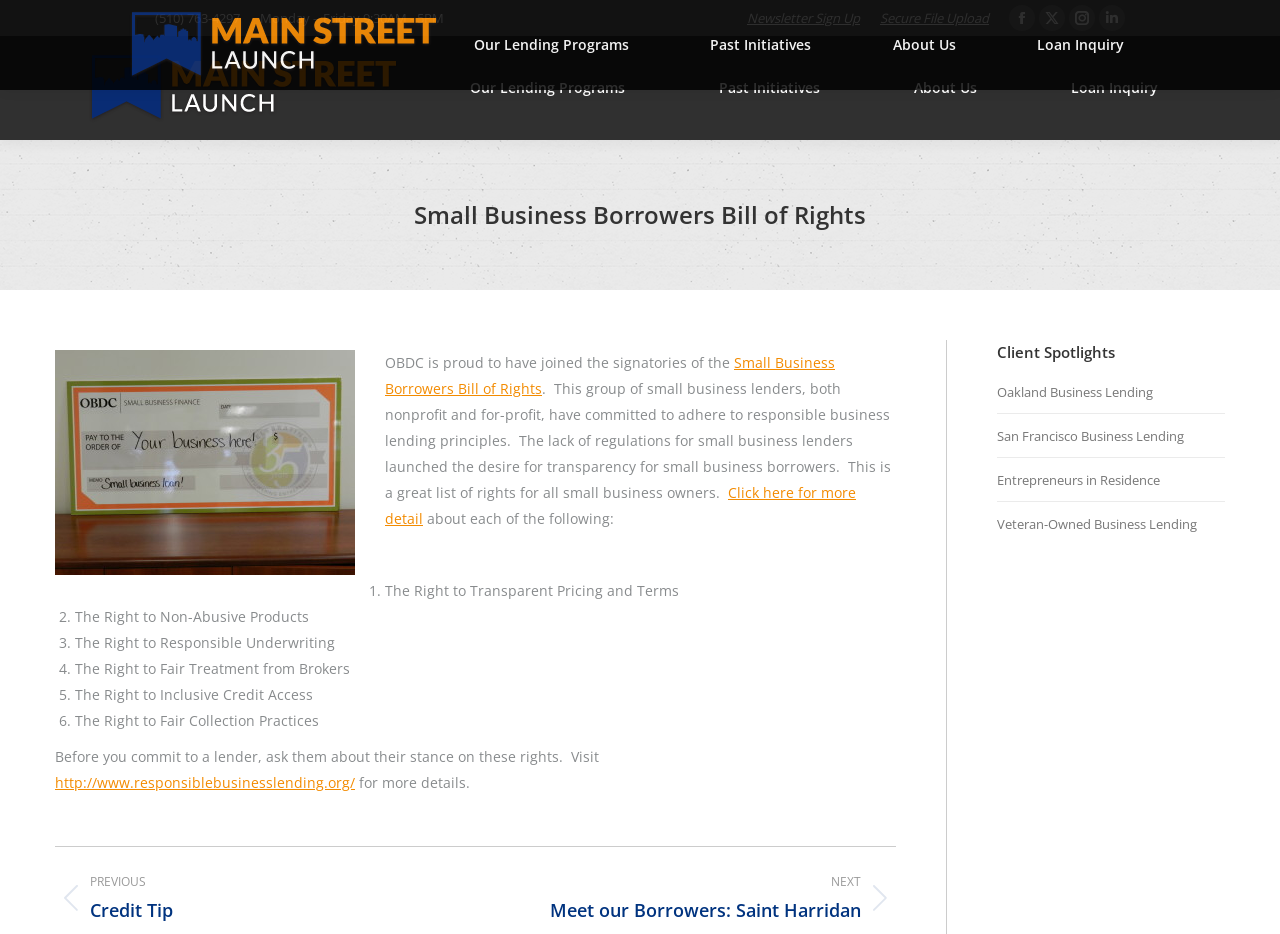Give a short answer to this question using one word or a phrase:
How many social media links are there?

4